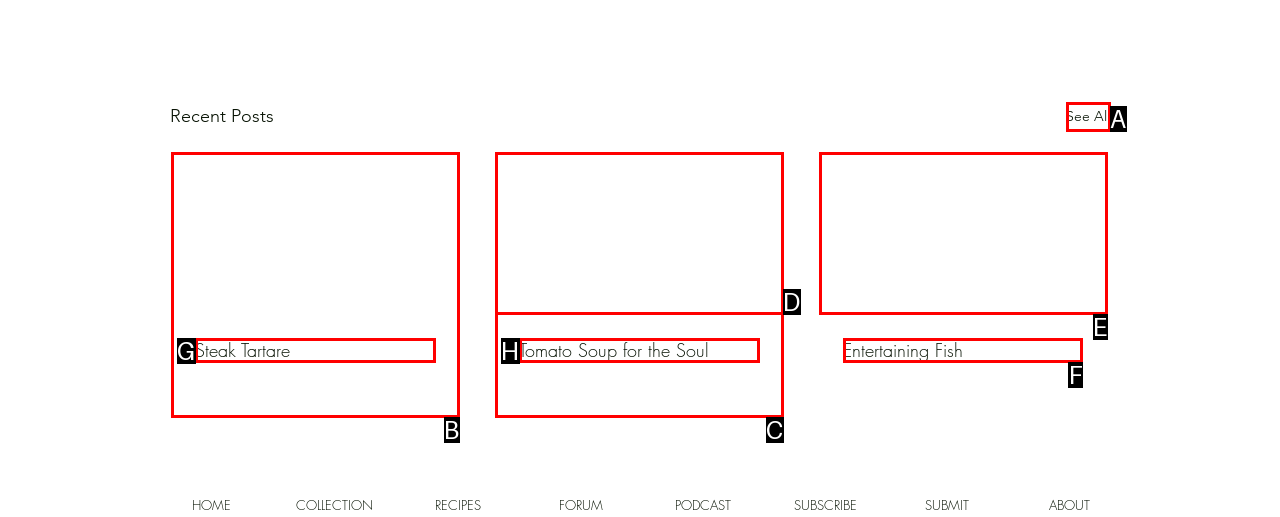Identify the correct lettered option to click in order to perform this task: Read Entertaining Fish article. Respond with the letter.

F